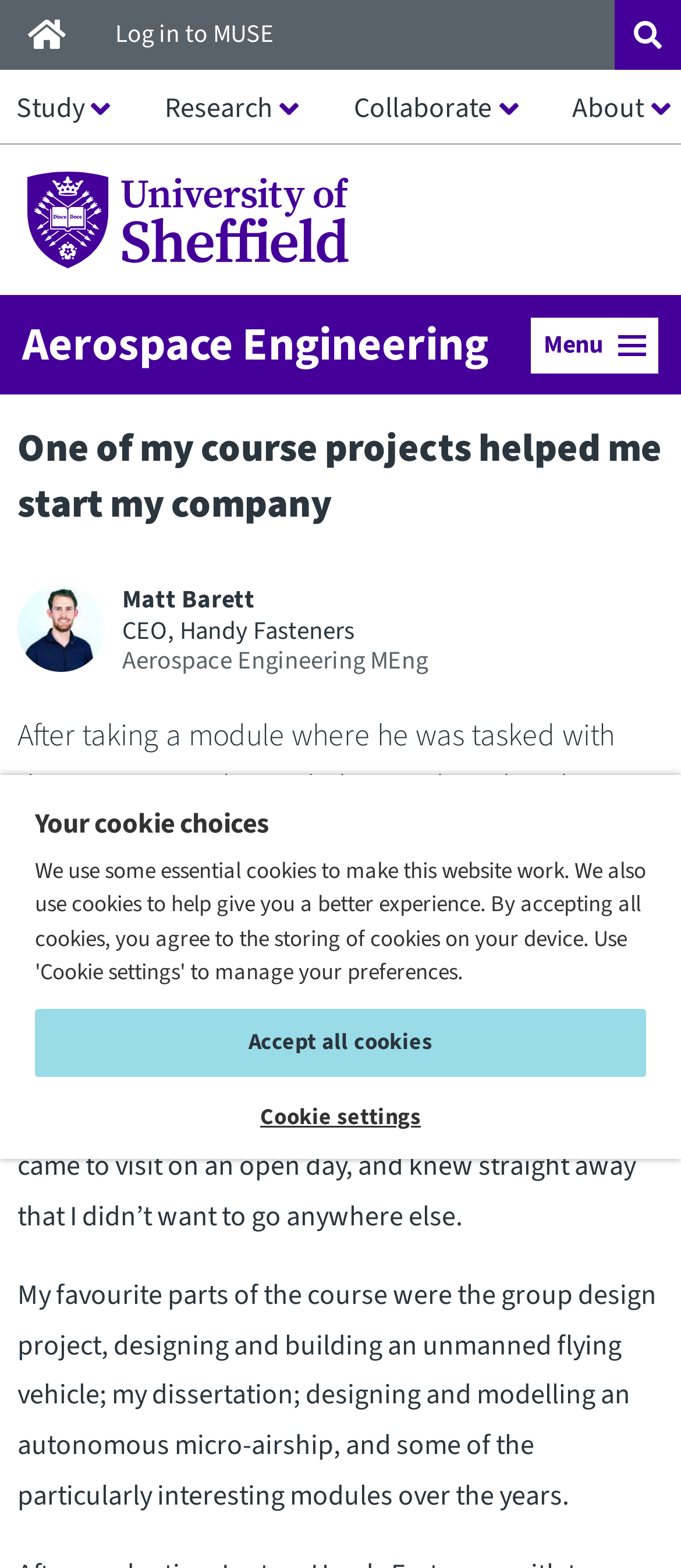Please provide a brief answer to the question using only one word or phrase: 
What is the type of engineering studied by Matt?

Aerospace Engineering